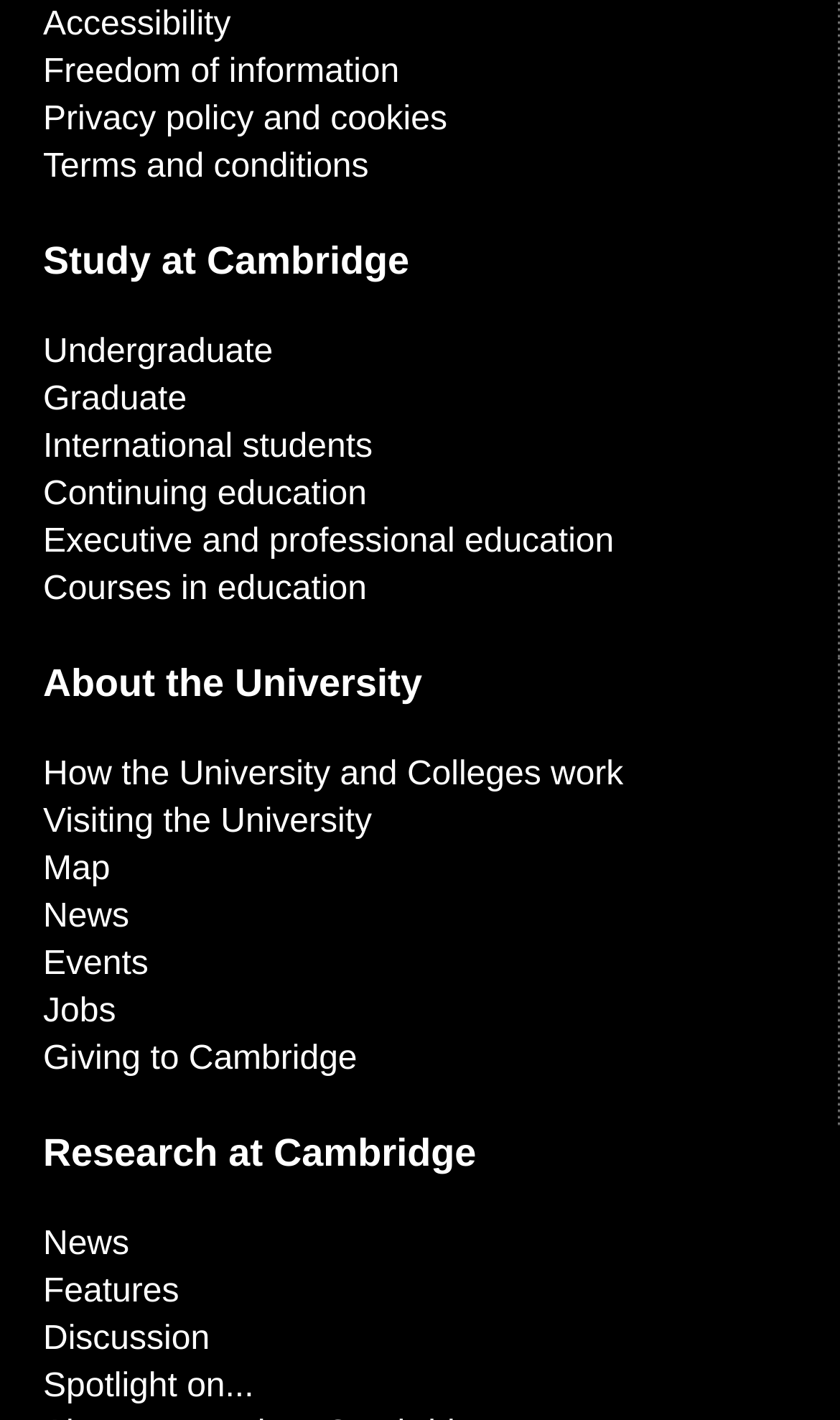Determine the bounding box coordinates for the area you should click to complete the following instruction: "Explore the University map".

[0.051, 0.6, 0.131, 0.626]